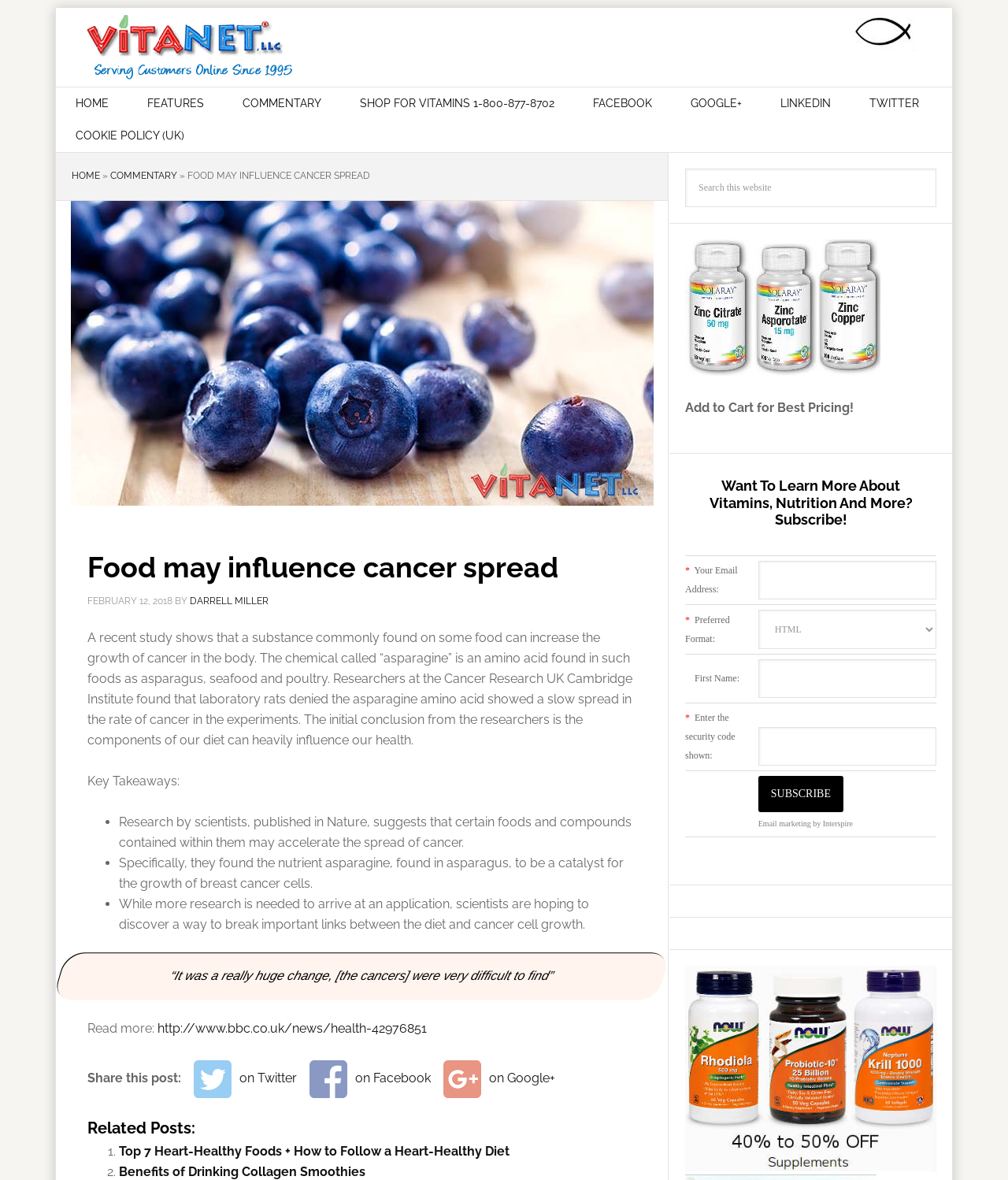Identify the bounding box coordinates of the HTML element based on this description: "Vitamins and Their Uses".

[0.087, 0.01, 0.29, 0.07]